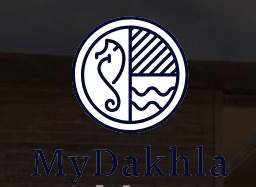Give an elaborate caption for the image.

The image features a circular logo for "MyDakhla," an organization or business associated with kitesurfing in Dakhla, Morocco. The logo is divided into four sections, showcasing a stylized seahorse on the left and abstract wave and stripe patterns on the right, symbolizing the coastal and surfing lifestyle. Below the logo, the name "MyDakhla" is prominently displayed, indicating its branding and connection to the kitesurfing community. This visual representation captures the essence of the region’s aquatic activities and nature, making it appealing to enthusiasts and potential visitors to Dakhla.